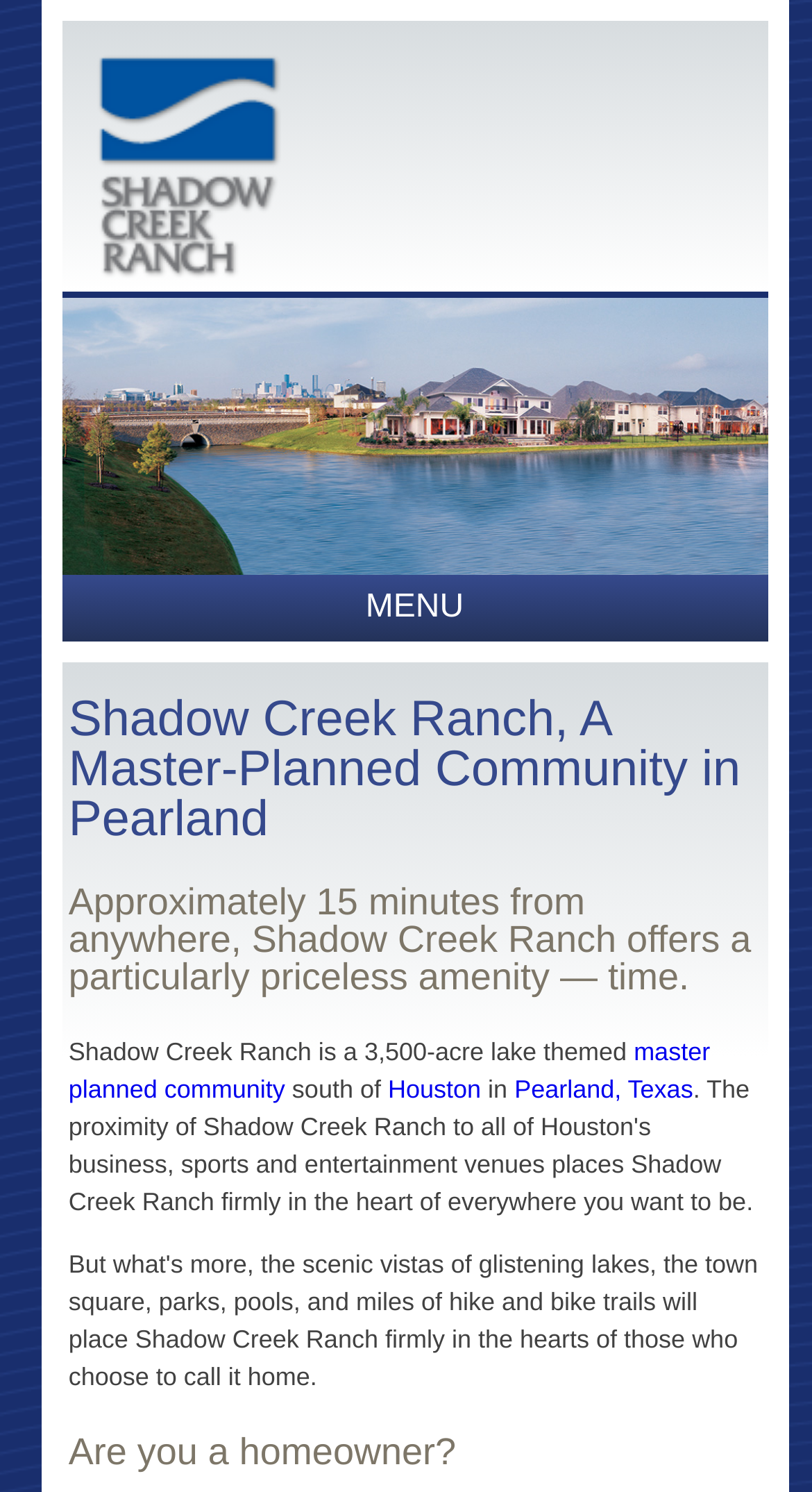What is the size of Shadow Creek Ranch?
Relying on the image, give a concise answer in one word or a brief phrase.

3,500 acres